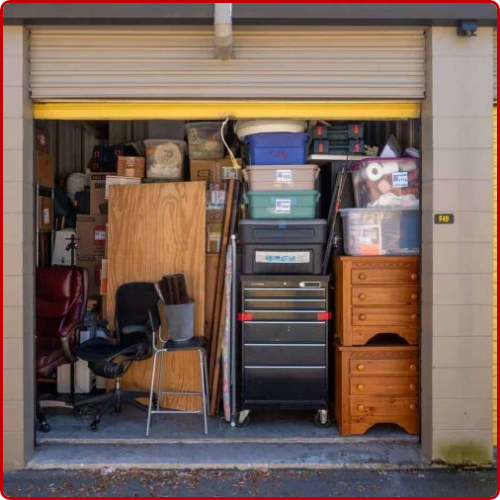Summarize the image with a detailed description that highlights all prominent details.

The image captures a cluttered storage unit, indicating a common challenge many households face with accumulating items that can overwhelm living space. Inside the storage unit, various objects are stacked, including cardboard boxes, furniture pieces like chairs and wooden dressers, and storage containers. The entrance is partially open with a yellow roll-up door, suggesting accessibility to this space. This visual representation complements the content discussing the need for professional storage unit cleanout services, which help individuals manage their unwanted belongings efficiently, especially when preparing for moves or downsizing. Such services alleviate the hassle of sorting through heavy and redundant items, making the process smoother, as highlighted in the accompanying text about Herlich Hauling & Transport LLC's offerings in Los Angeles and Orange County.